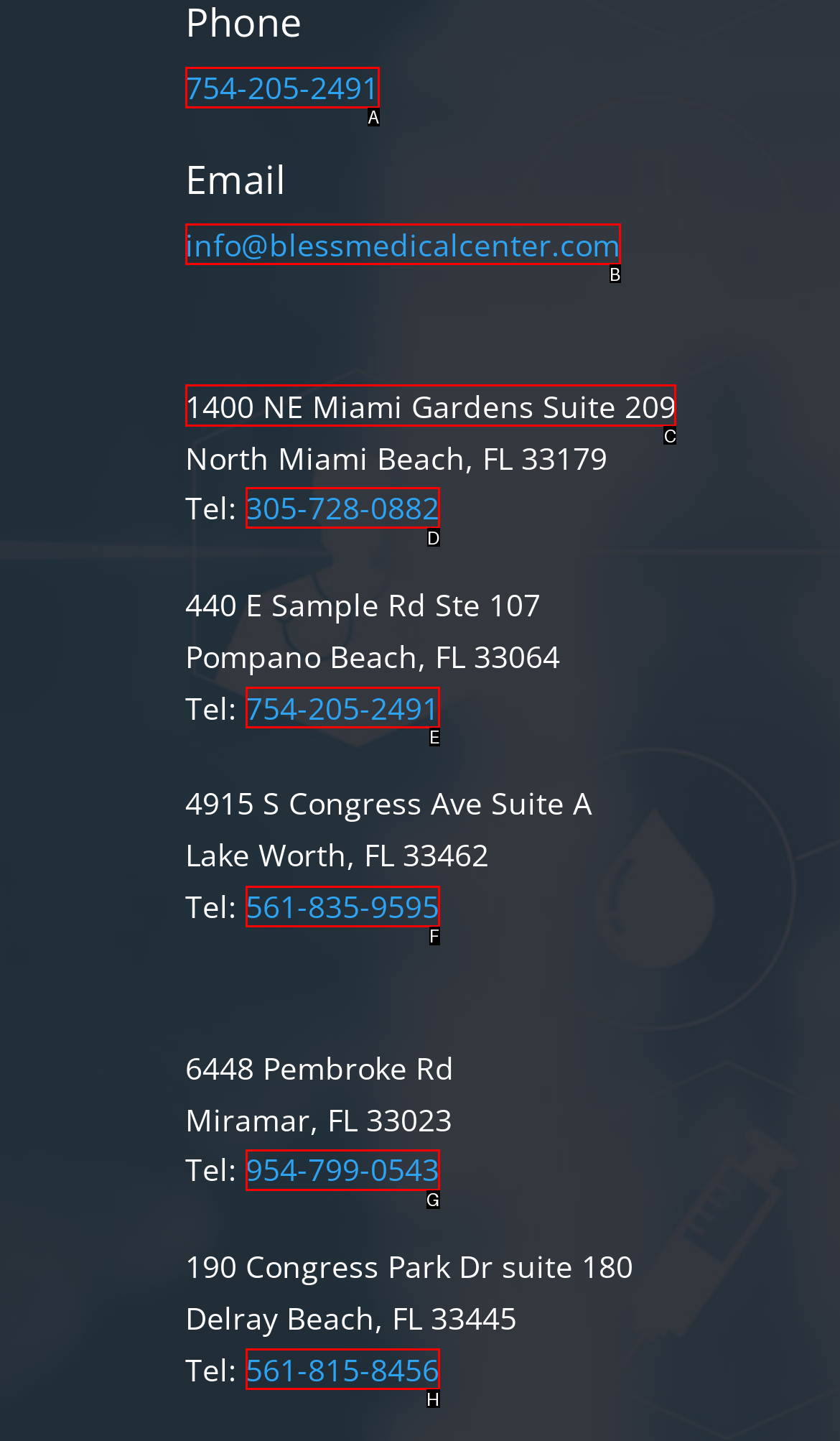Indicate which HTML element you need to click to complete the task: view September 2023. Provide the letter of the selected option directly.

None